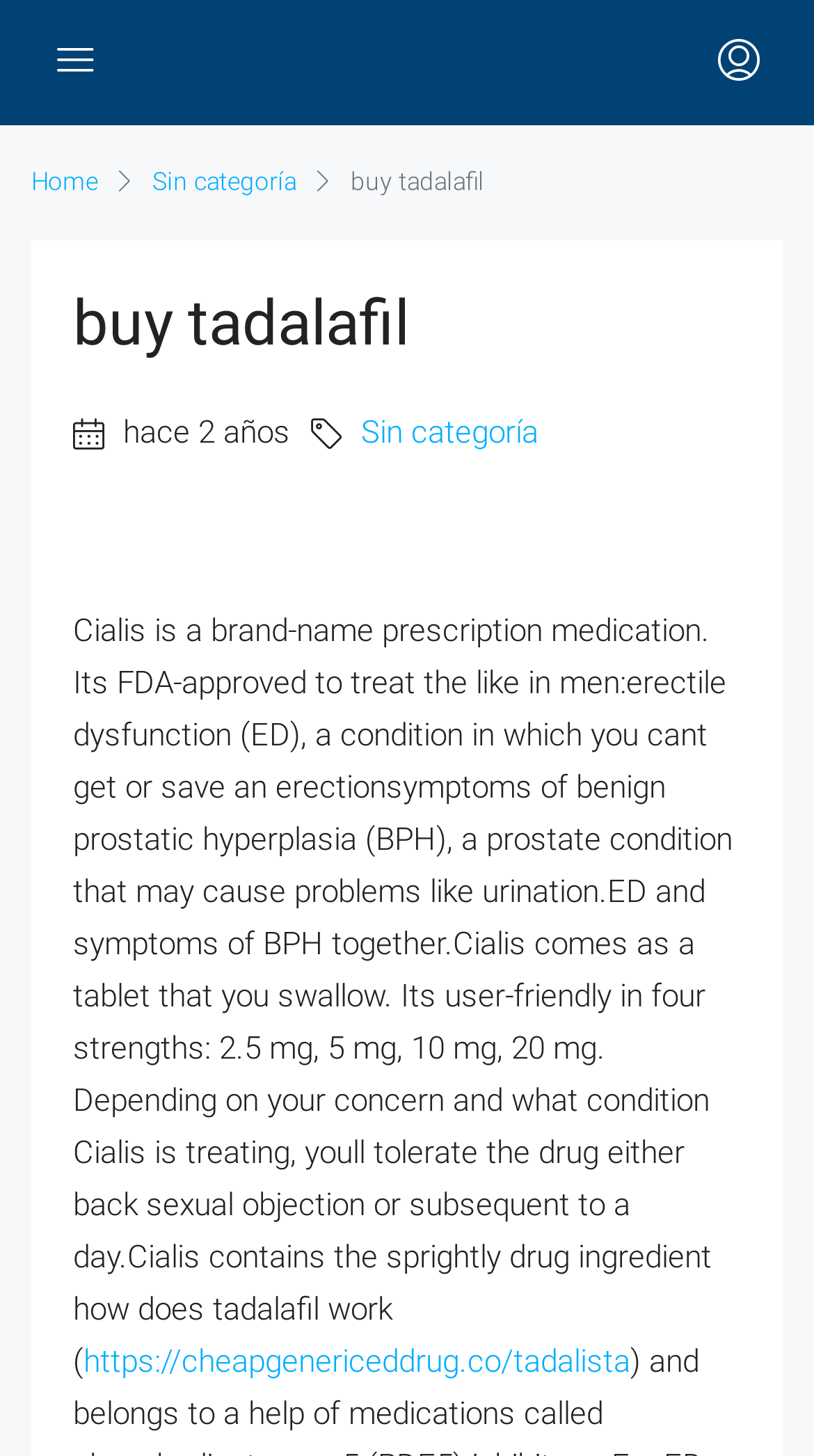Please provide a one-word or short phrase answer to the question:
How long ago was the article about Cialis written?

2 years ago